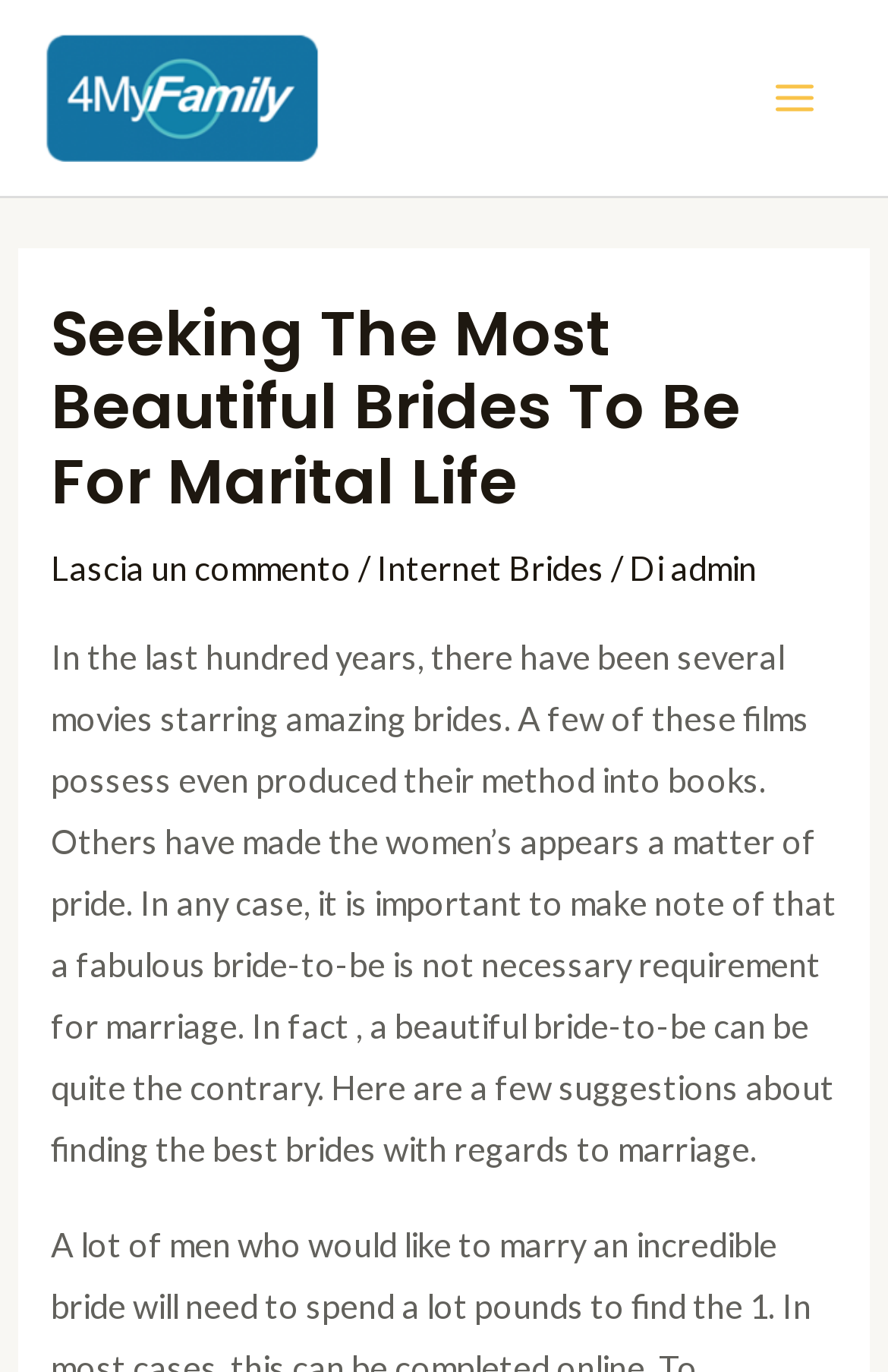Given the description Lascia un commento, predict the bounding box coordinates of the UI element. Ensure the coordinates are in the format (top-left x, top-left y, bottom-right x, bottom-right y) and all values are between 0 and 1.

[0.058, 0.4, 0.396, 0.428]